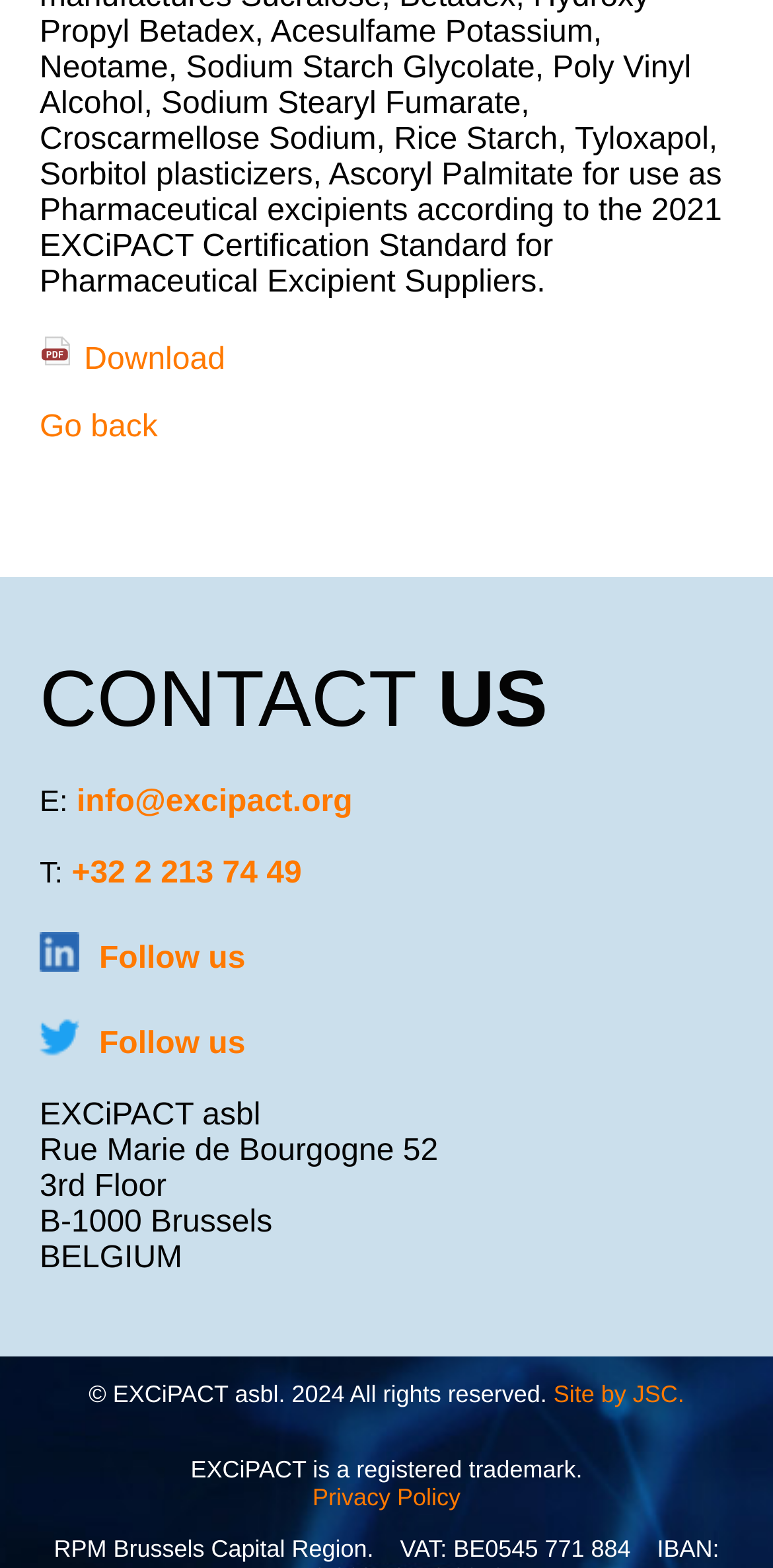Predict the bounding box coordinates for the UI element described as: "+32 2 213 74 49". The coordinates should be four float numbers between 0 and 1, presented as [left, top, right, bottom].

[0.093, 0.546, 0.39, 0.568]